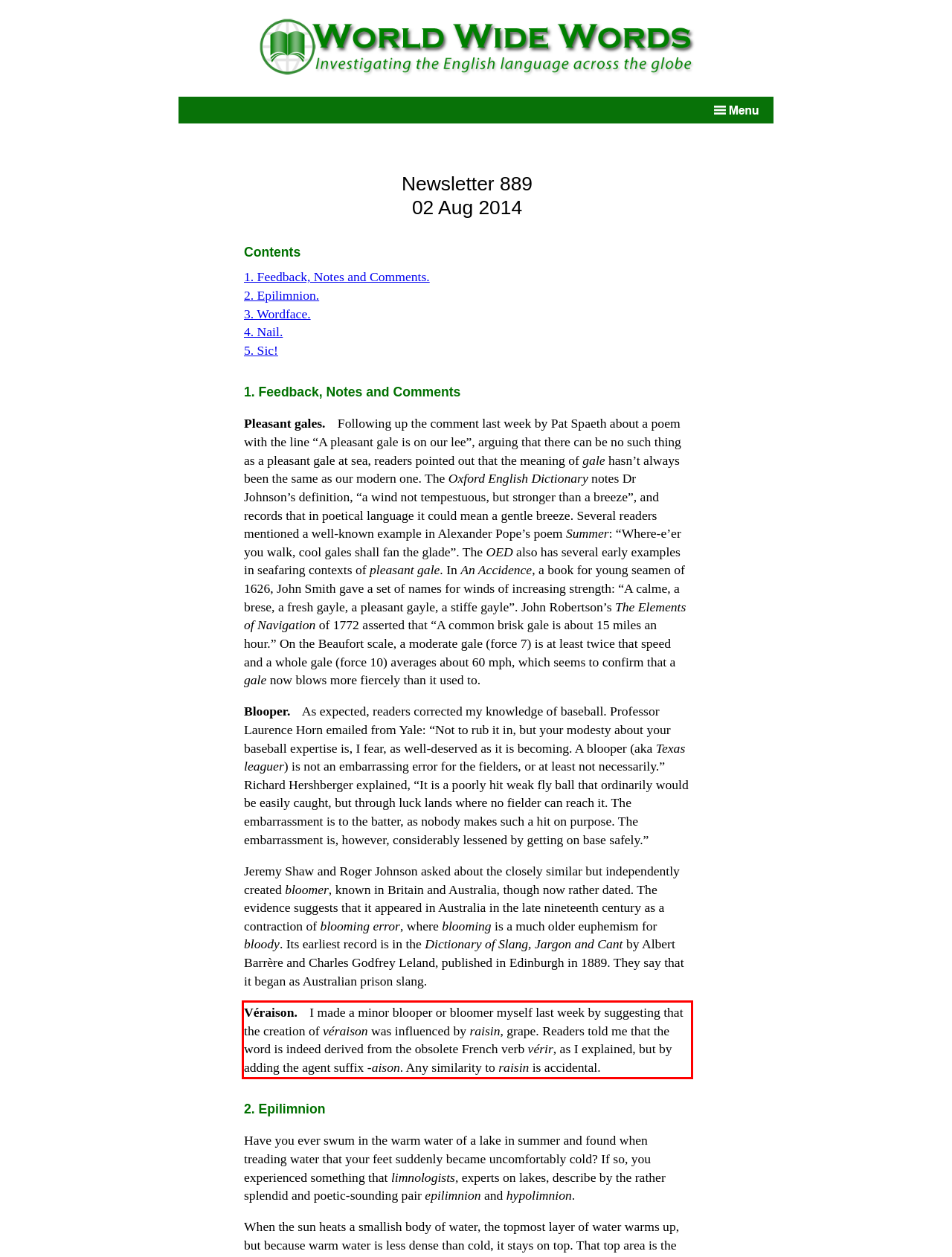Given the screenshot of a webpage, identify the red rectangle bounding box and recognize the text content inside it, generating the extracted text.

Véraison. I made a minor blooper or bloomer myself last week by suggesting that the creation of véraison was influenced by raisin, grape. Readers told me that the word is indeed derived from the obsolete French verb vérir, as I explained, but by adding the agent suffix -aison. Any similarity to raisin is accidental.